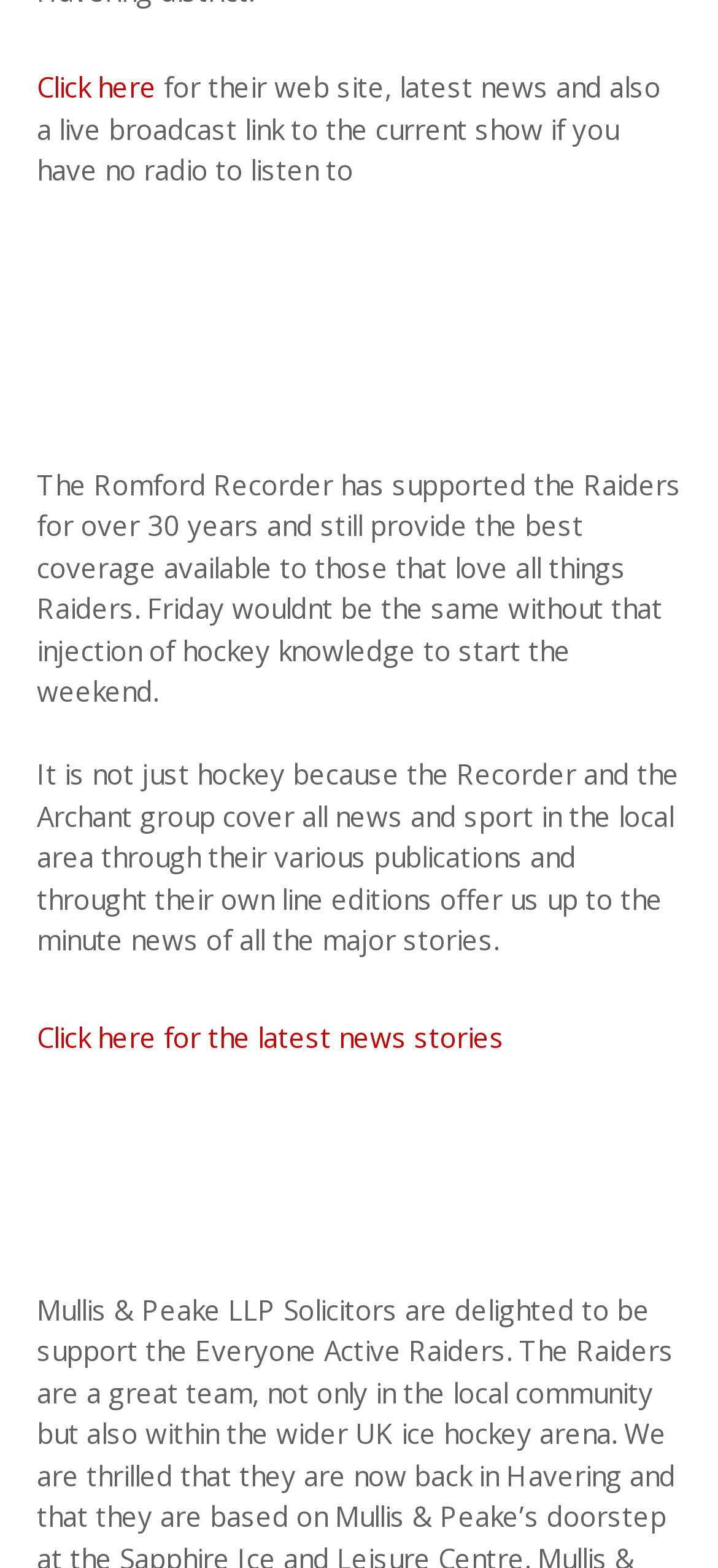Provide a short answer using a single word or phrase for the following question: 
What is the significance of Friday in the context of the webpage?

Hockey knowledge